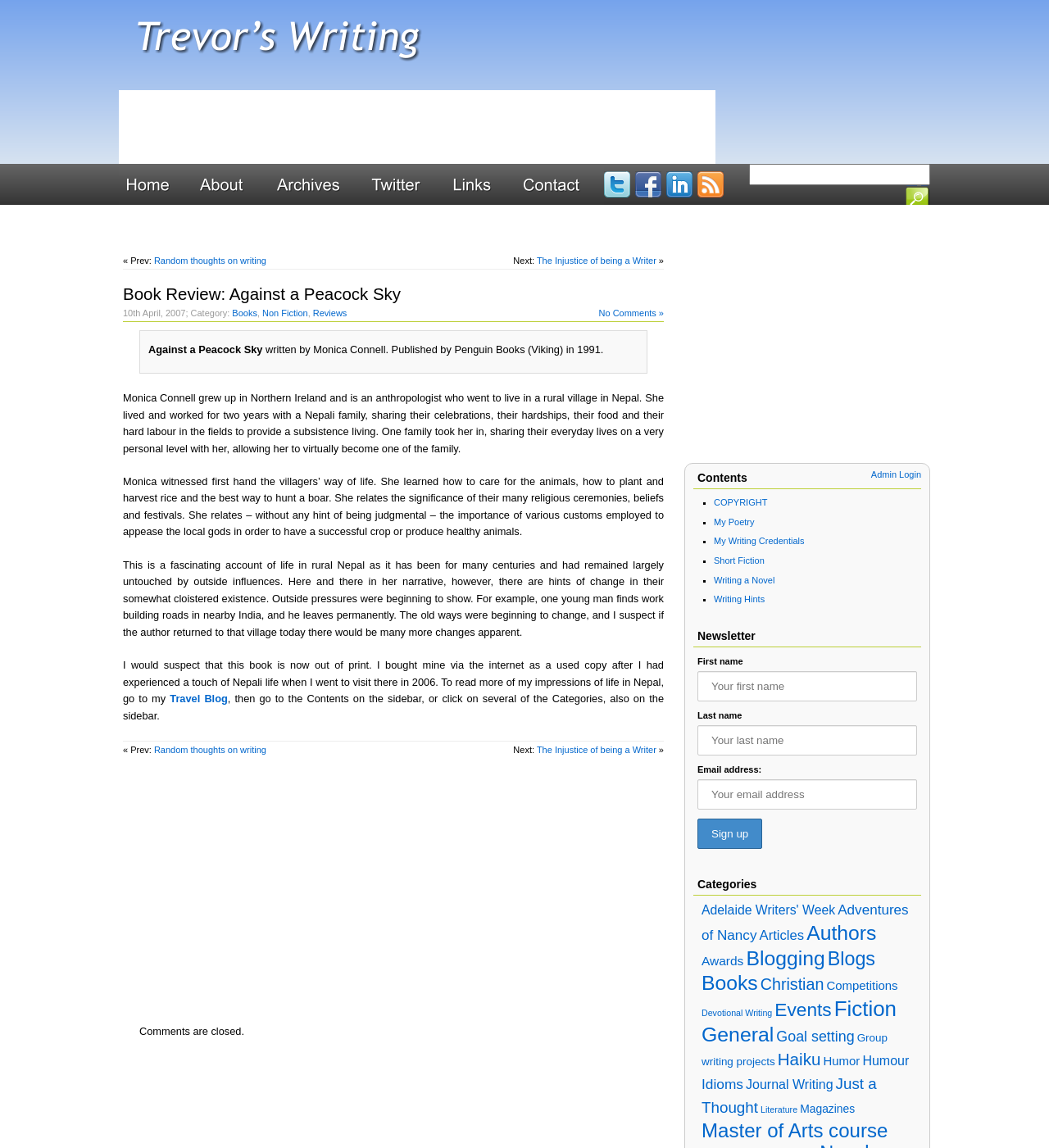Determine the bounding box of the UI component based on this description: "Writing a Novel". The bounding box coordinates should be four float values between 0 and 1, i.e., [left, top, right, bottom].

[0.68, 0.501, 0.739, 0.509]